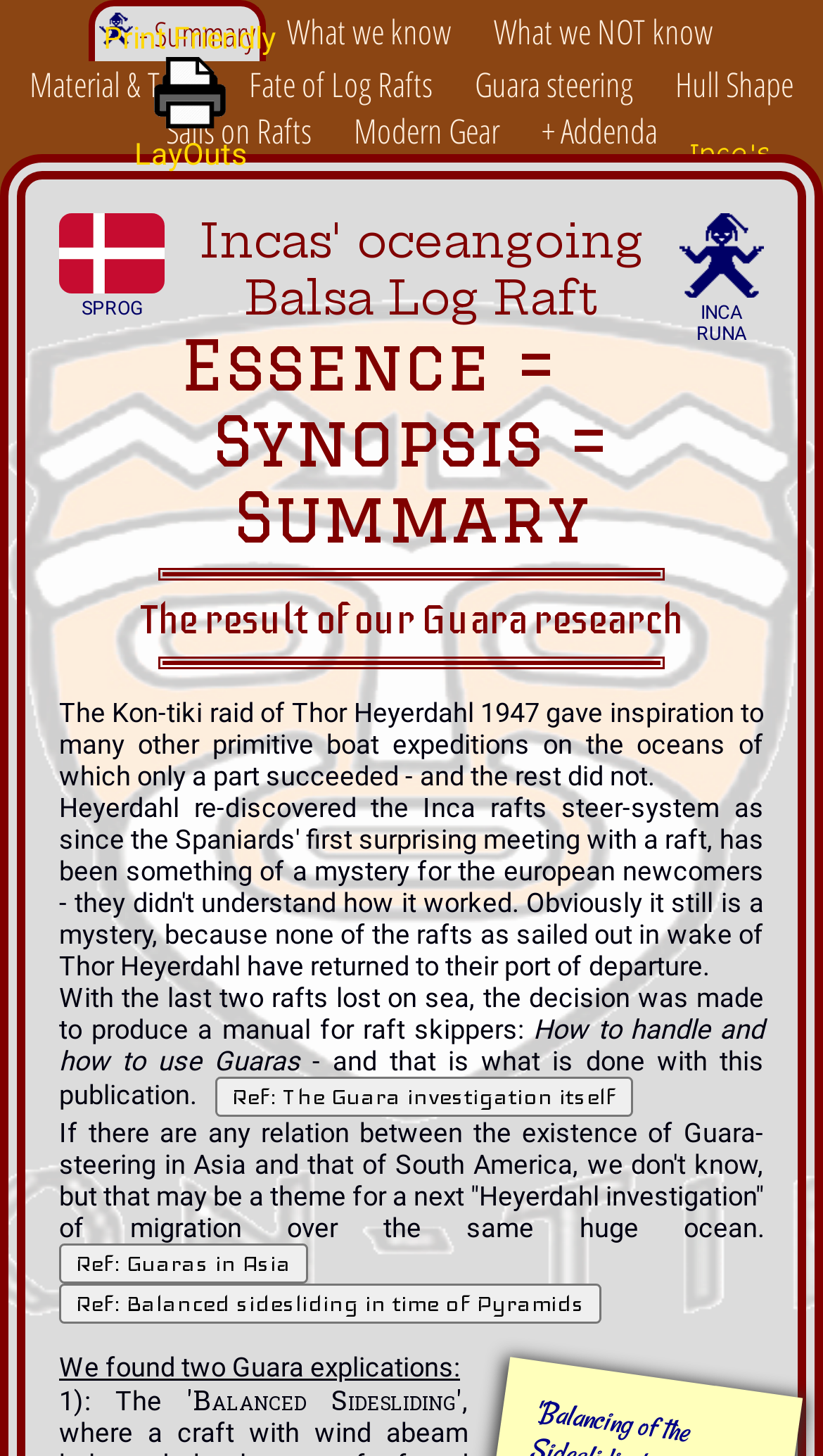Respond to the question below with a concise word or phrase:
What is the name of the person who inspired many primitive boat expeditions?

Thor Heyerdahl